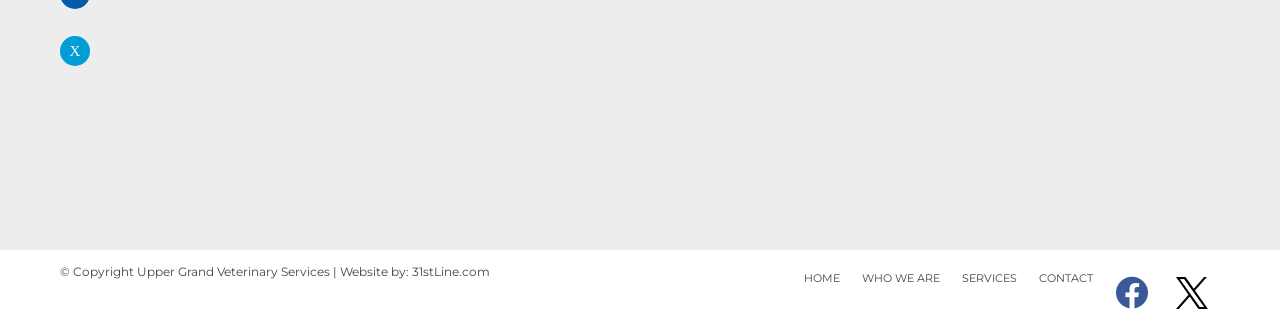Locate the bounding box coordinates of the segment that needs to be clicked to meet this instruction: "Click the 'X' link".

[0.047, 0.107, 0.07, 0.197]